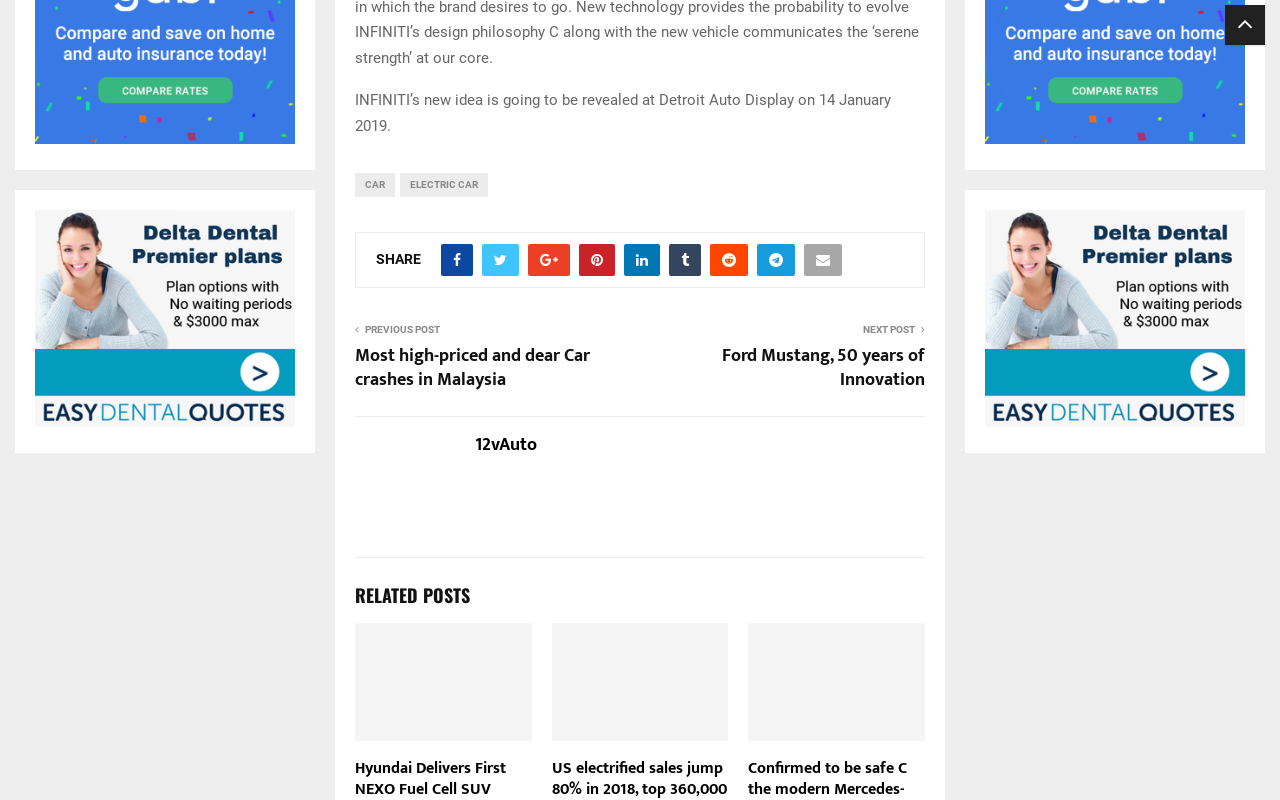Based on the image, provide a detailed and complete answer to the question: 
What is the purpose of the link ''?

The link '' is located near the StaticText 'SHARE' and has a similar bounding box coordinate, indicating that the link '' is likely a share button.